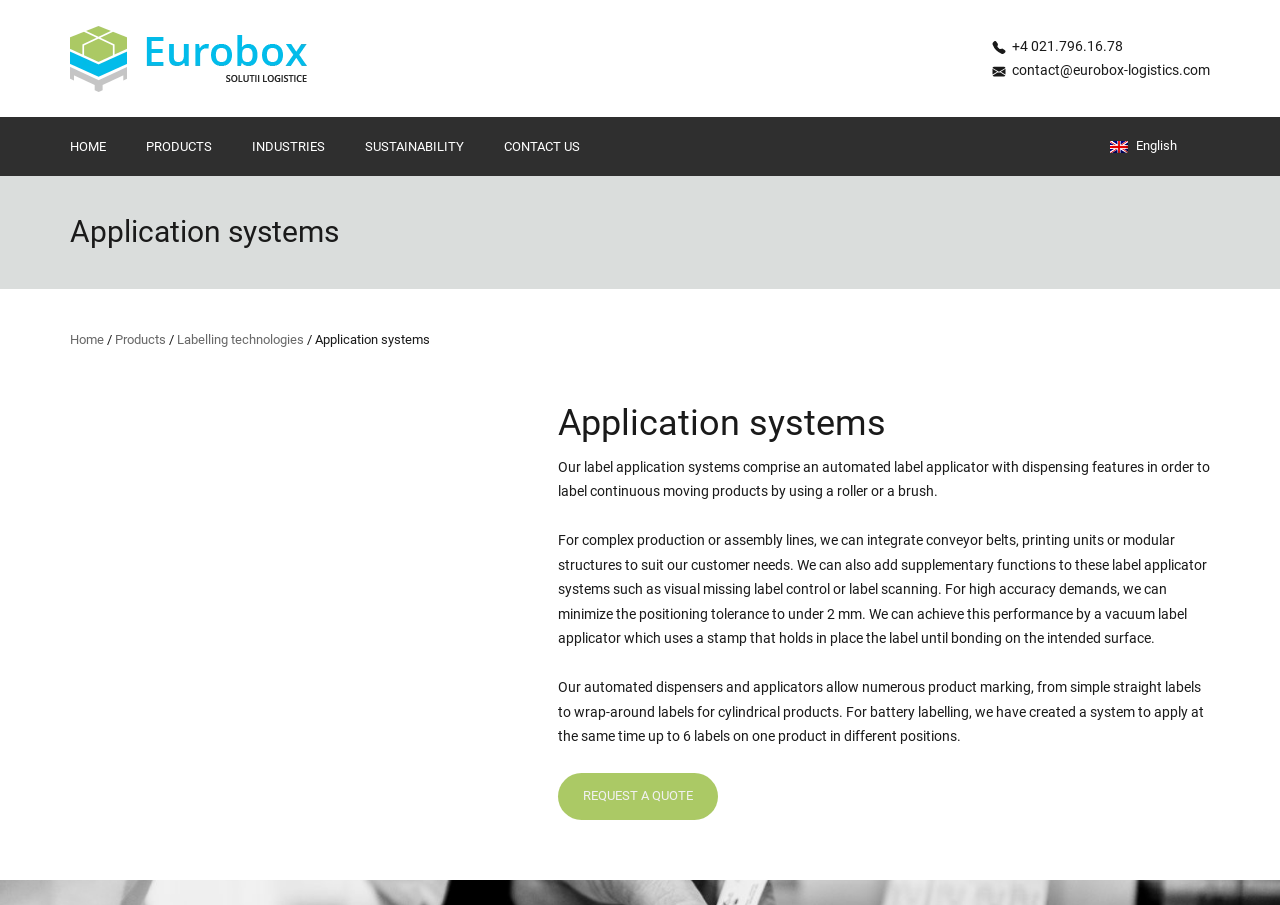Locate the bounding box coordinates of the clickable area to execute the instruction: "Navigate to the HOME page". Provide the coordinates as four float numbers between 0 and 1, represented as [left, top, right, bottom].

[0.055, 0.13, 0.083, 0.195]